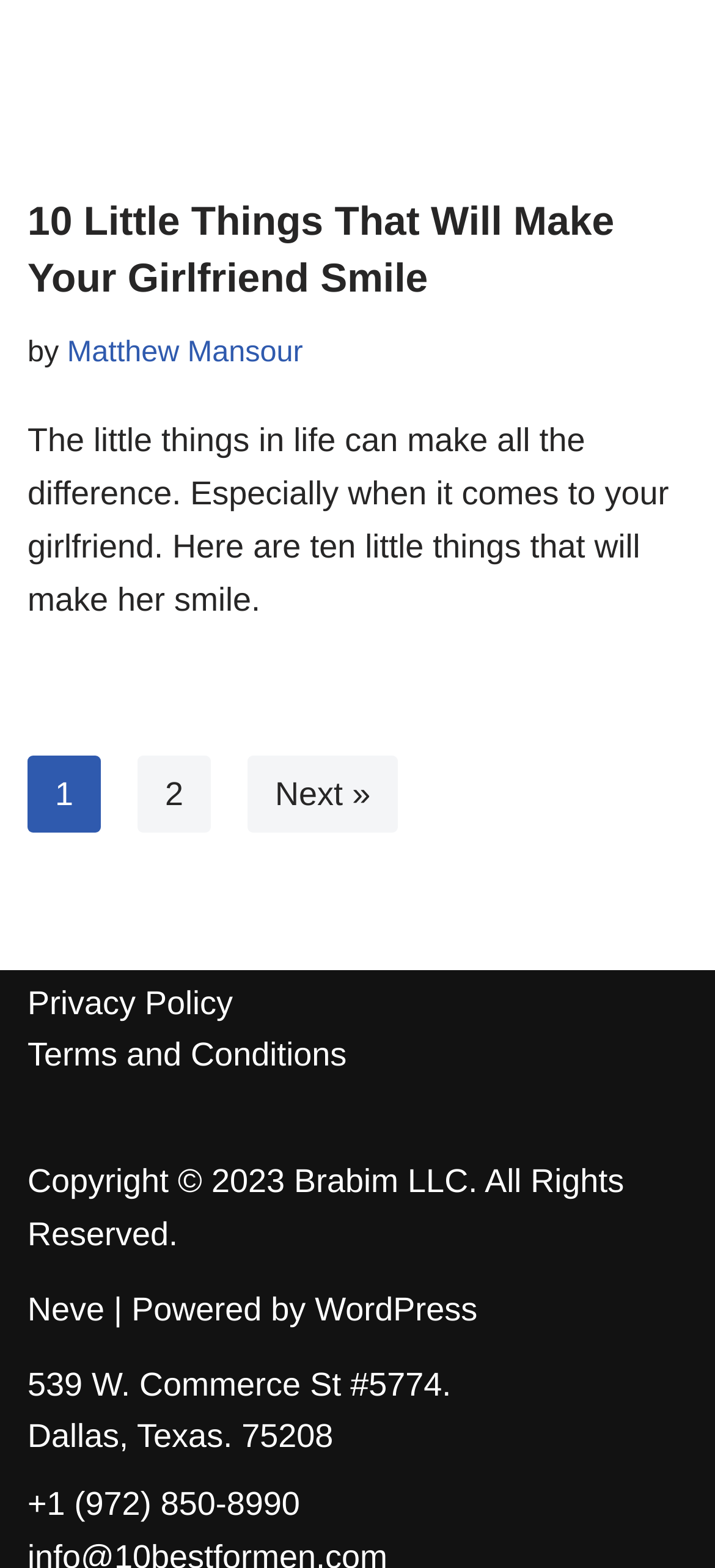Specify the bounding box coordinates of the region I need to click to perform the following instruction: "Read the author's name". The coordinates must be four float numbers in the range of 0 to 1, i.e., [left, top, right, bottom].

[0.094, 0.214, 0.424, 0.235]